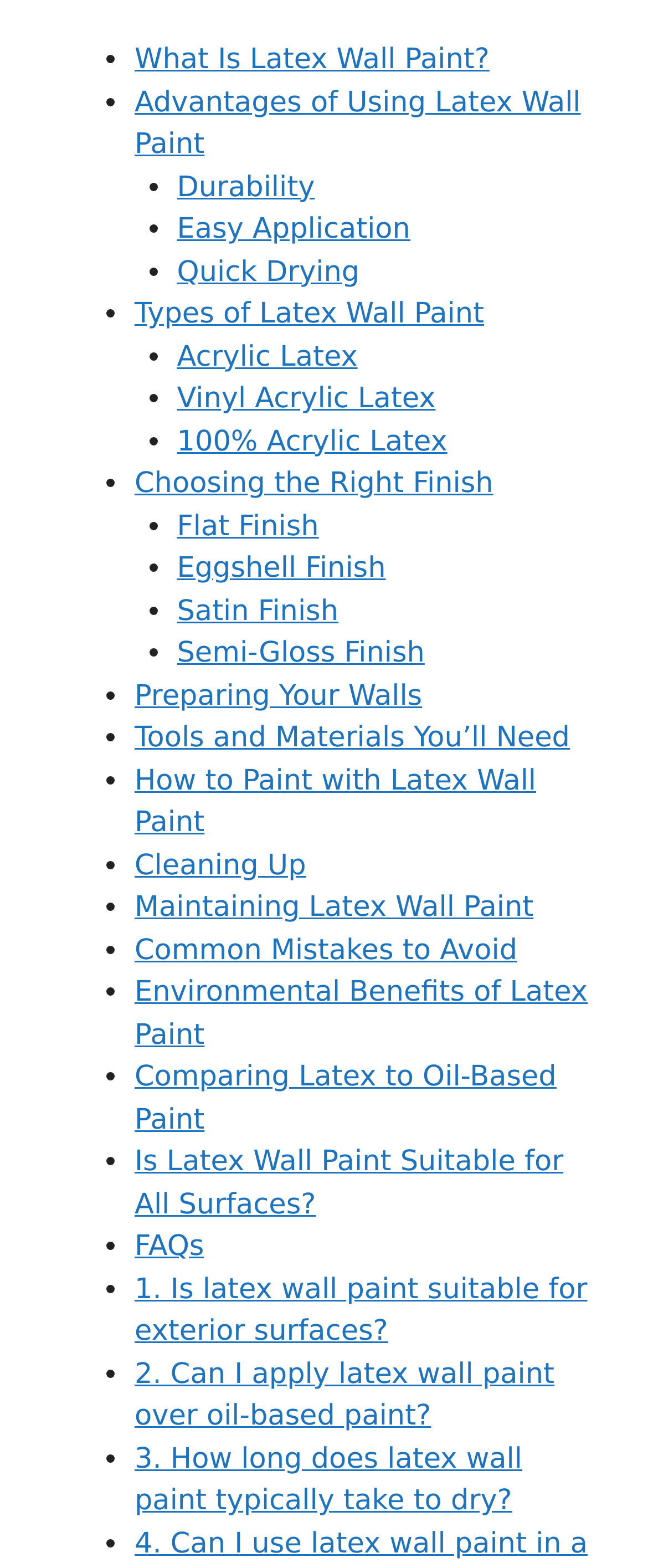Calculate the bounding box coordinates for the UI element based on the following description: "Eggshell Finish". Ensure the coordinates are four float numbers between 0 and 1, i.e., [left, top, right, bottom].

[0.273, 0.352, 0.595, 0.373]